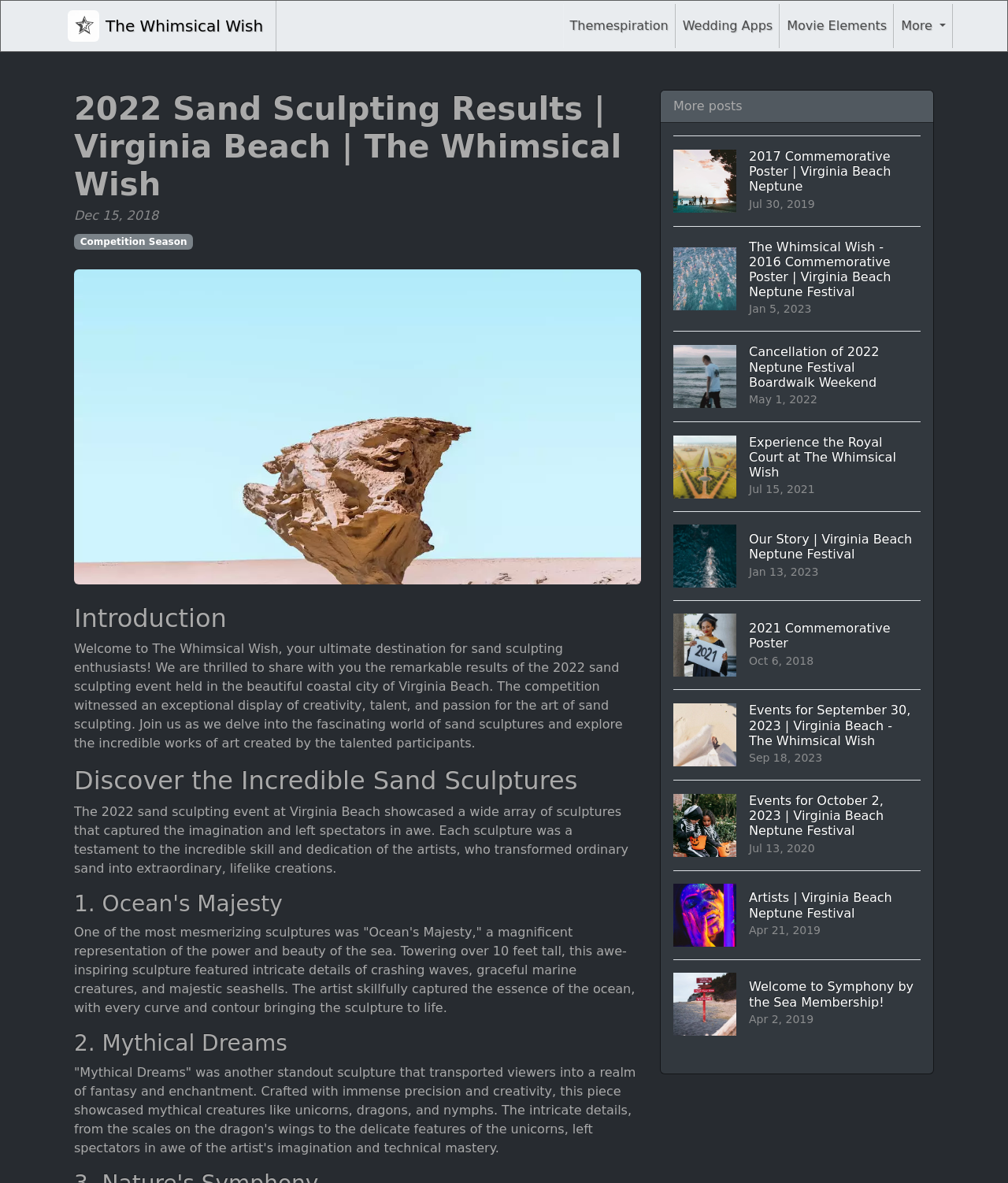Create a detailed narrative describing the layout and content of the webpage.

The webpage is about the 2022 sand sculpting results from an event held in Virginia Beach. At the top, there is a logo of "The Whimsical Wish" on the left, followed by a series of links to other websites, including "Themespiration", "Wedding Apps", and "Movie Elements". On the right side, there is a "More" button.

Below the top section, there is a header with the title "2022 Sand Sculpting Results | Virginia Beach | The Whimsical Wish" and a date "Dec 15, 2018". Underneath, there is a large image that takes up most of the width of the page.

The main content of the page is divided into sections, each with a heading and a descriptive text. The first section is an introduction to the sand sculpting event, followed by a section showcasing the incredible sand sculptures. There are two featured sculptures, "Ocean's Majesty" and "Mythical Dreams", each with a detailed description of the artwork.

On the right side of the page, there is a list of links to other articles or posts, each with a heading and a small image. These links include "2017 Commemorative Poster", "The Whimsical Wish - 2016 Commemorative Poster", and several others.

Overall, the webpage is dedicated to showcasing the impressive results of the 2022 sand sculpting event in Virginia Beach, with a focus on the artistic talent and creativity displayed by the participants.